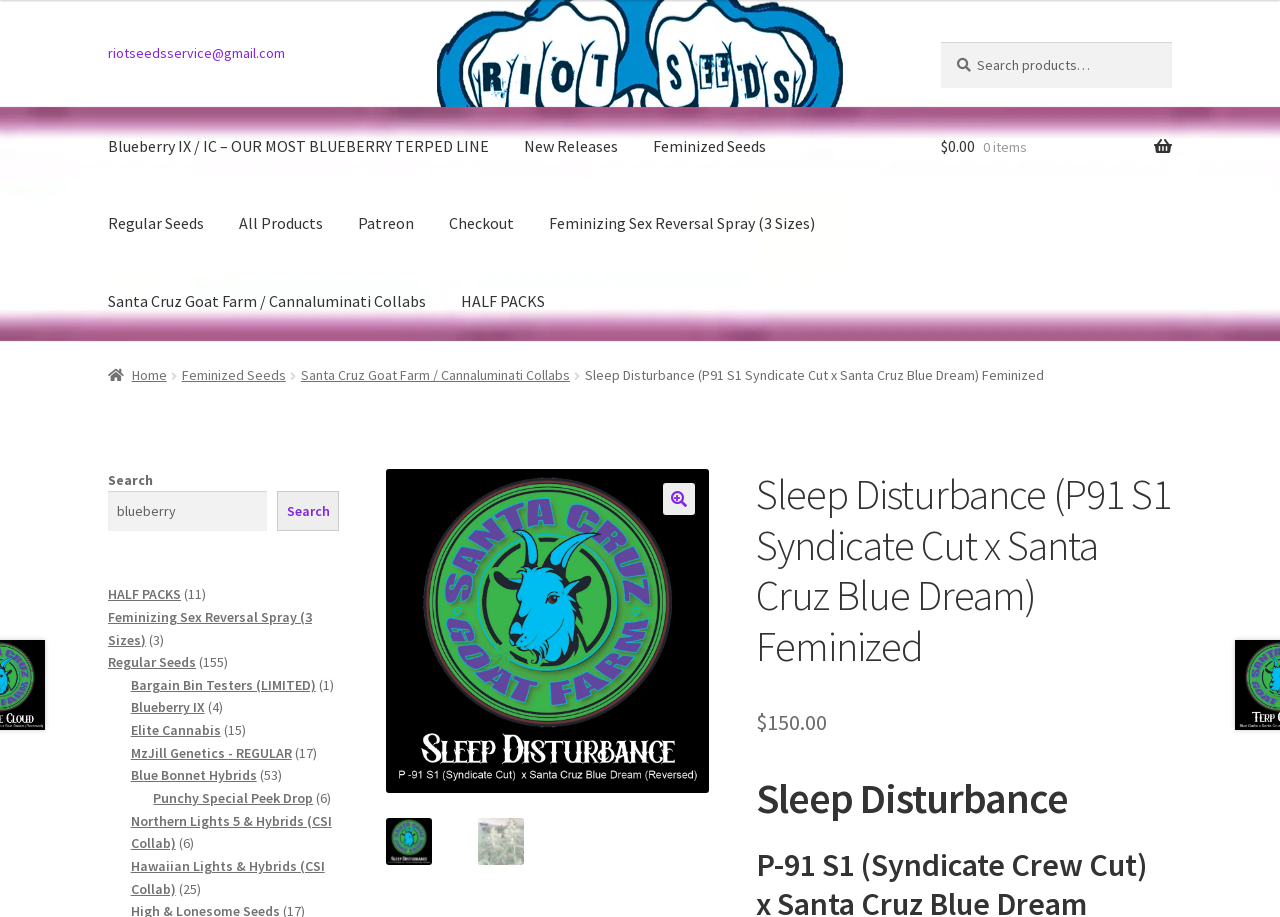Please find the top heading of the webpage and generate its text.

Sleep Disturbance (P91 S1 Syndicate Cut x Santa Cruz Blue Dream) Feminized